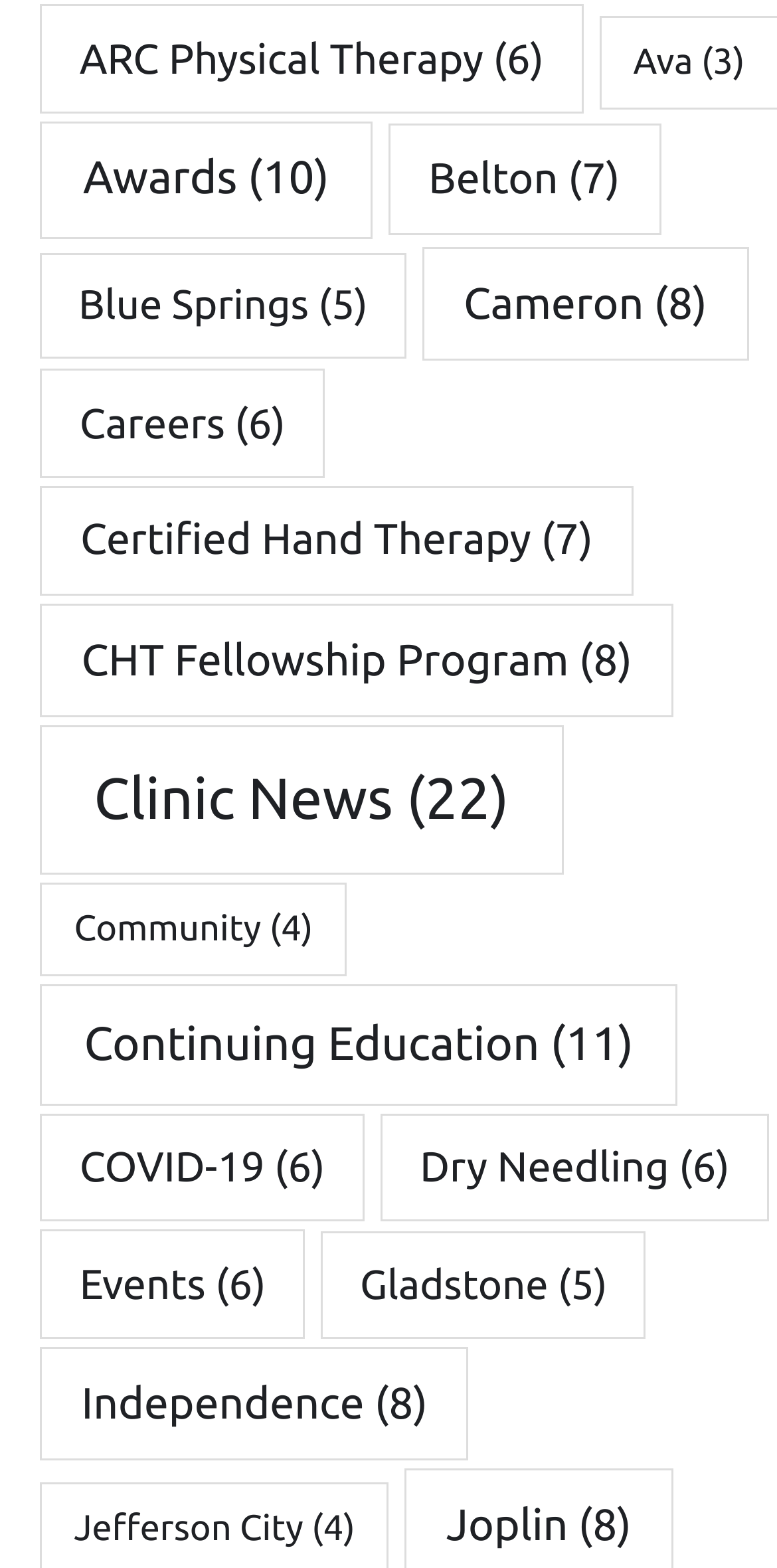Please study the image and answer the question comprehensively:
Is there a link related to hand therapy?

I searched for links related to hand therapy and found 'Certified Hand Therapy' and 'CHT Fellowship Program', which indicates that there is a link related to hand therapy.